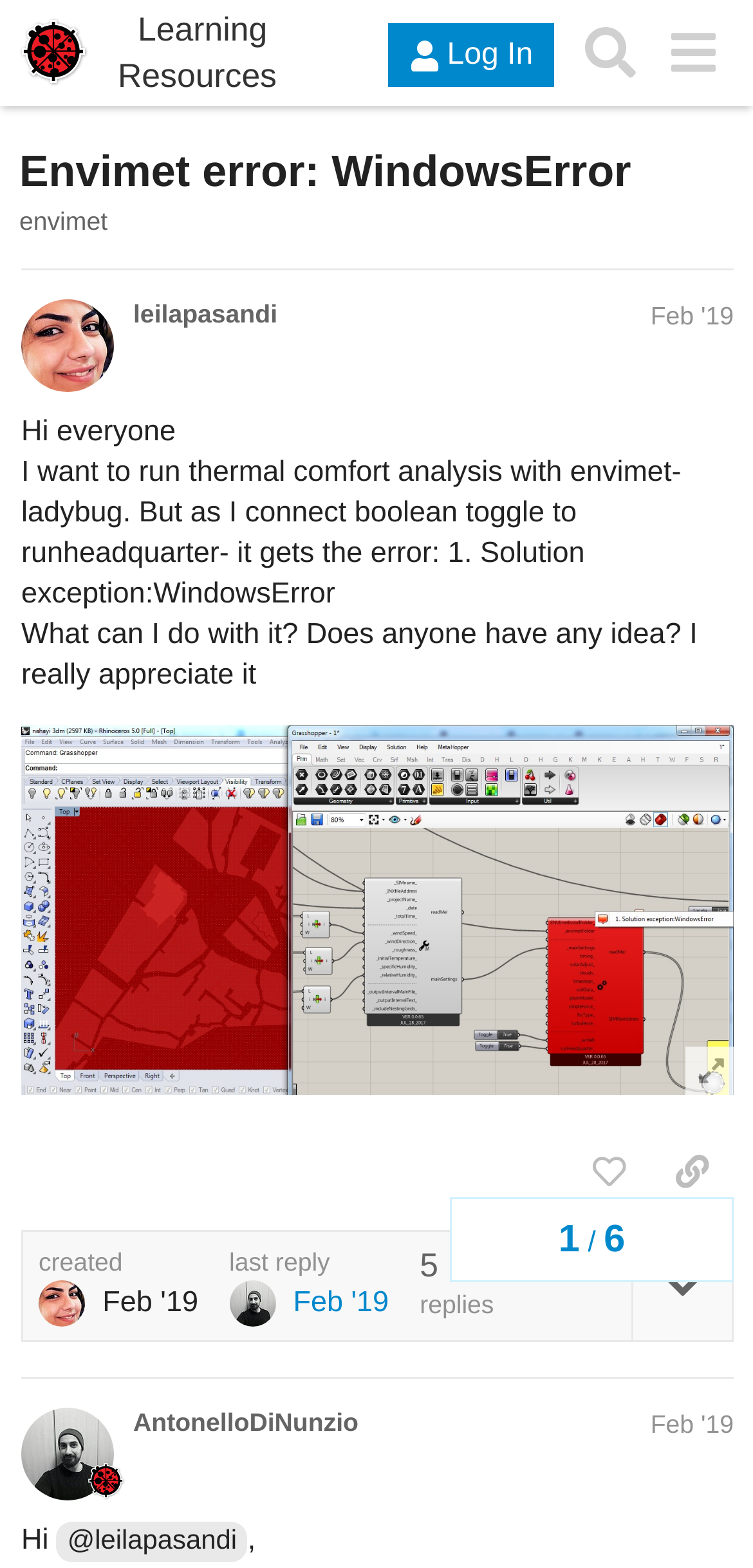Provide the bounding box for the UI element matching this description: "Main Menu".

None